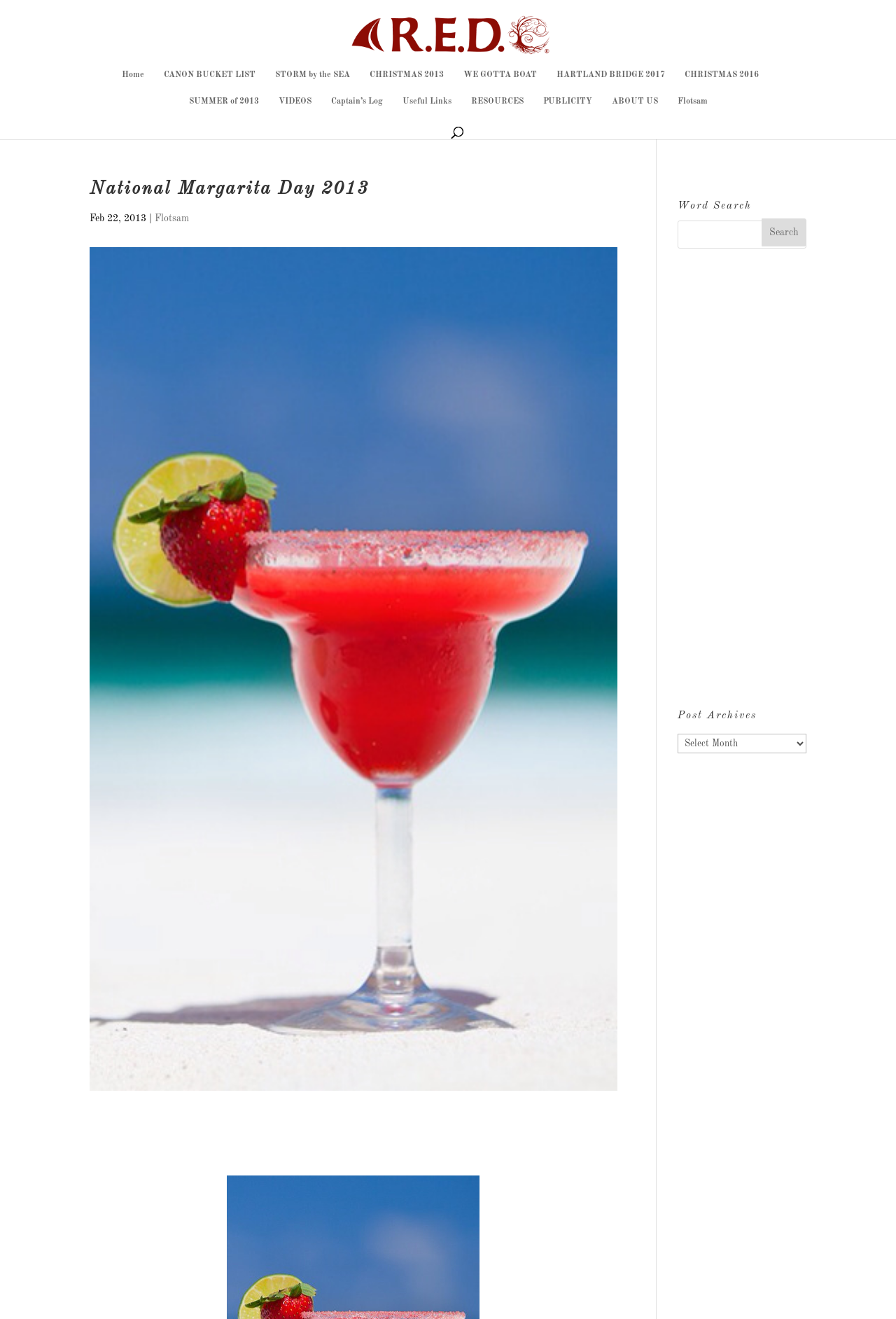From the element description name="s", predict the bounding box coordinates of the UI element. The coordinates must be specified in the format (top-left x, top-left y, bottom-right x, bottom-right y) and should be within the 0 to 1 range.

[0.756, 0.167, 0.9, 0.188]